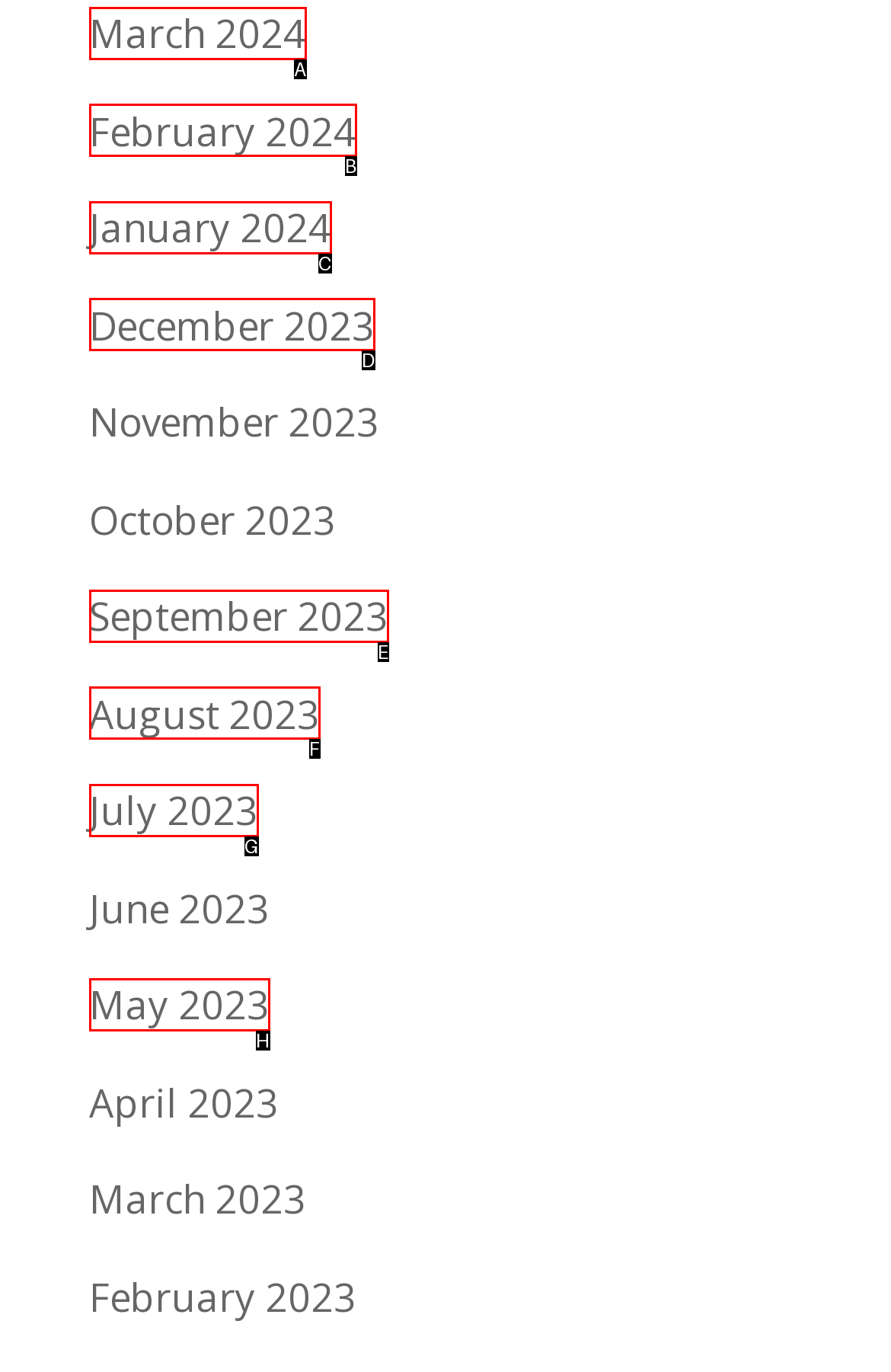Tell me which option I should click to complete the following task: browse January 2024
Answer with the option's letter from the given choices directly.

C